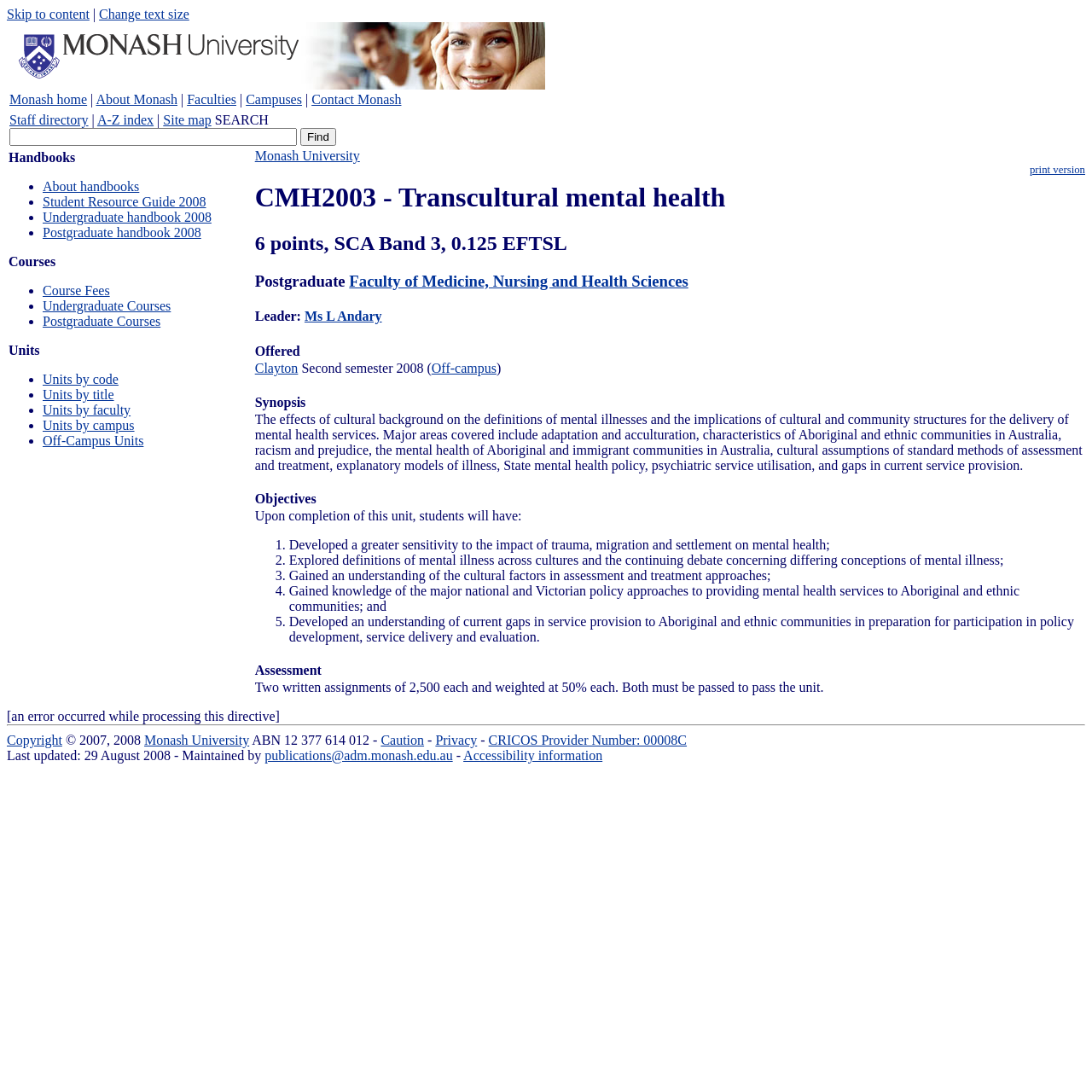Predict the bounding box for the UI component with the following description: "Economic Growth".

None